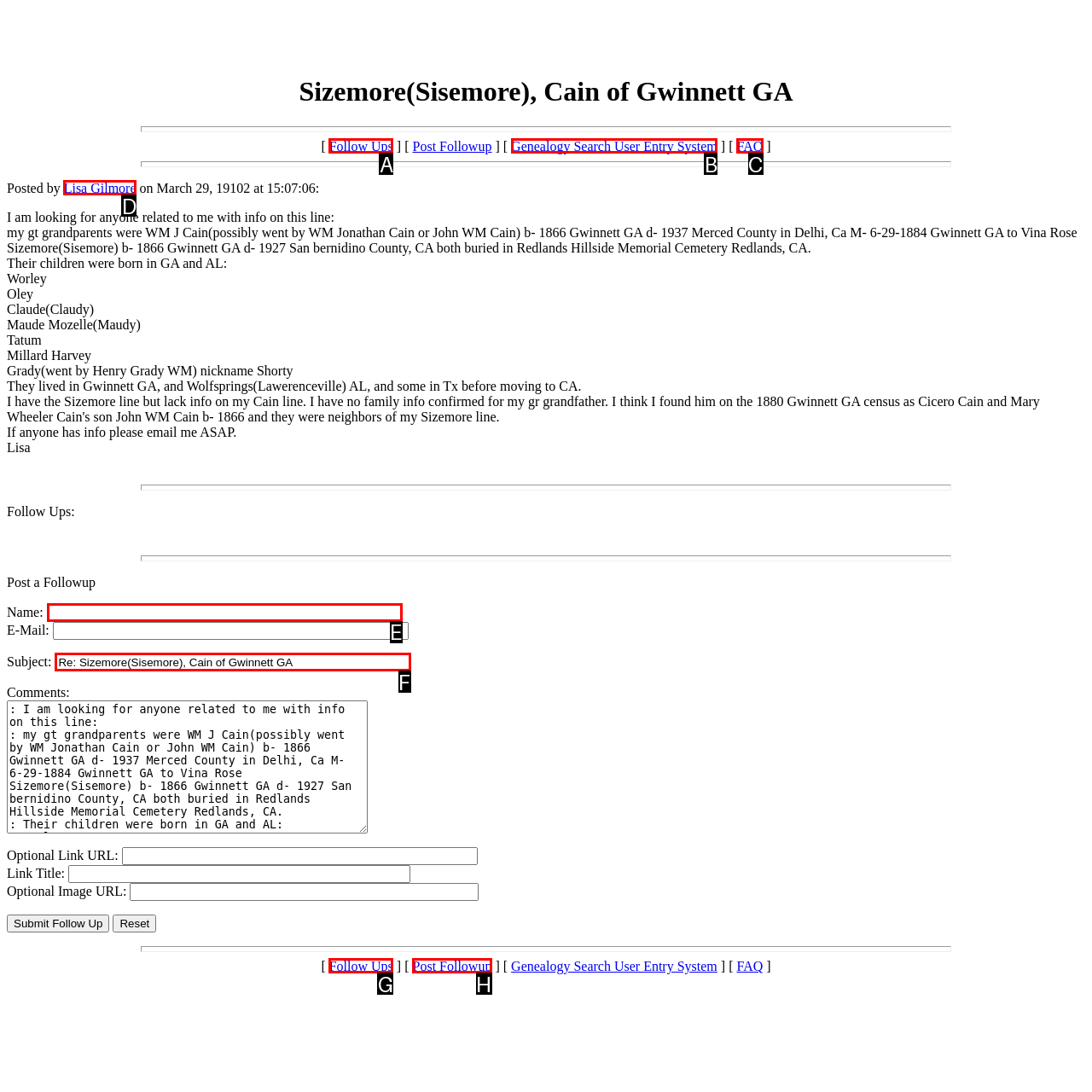Which option should be clicked to execute the following task: Click on the 'OUR WORK' link? Respond with the letter of the selected option.

None